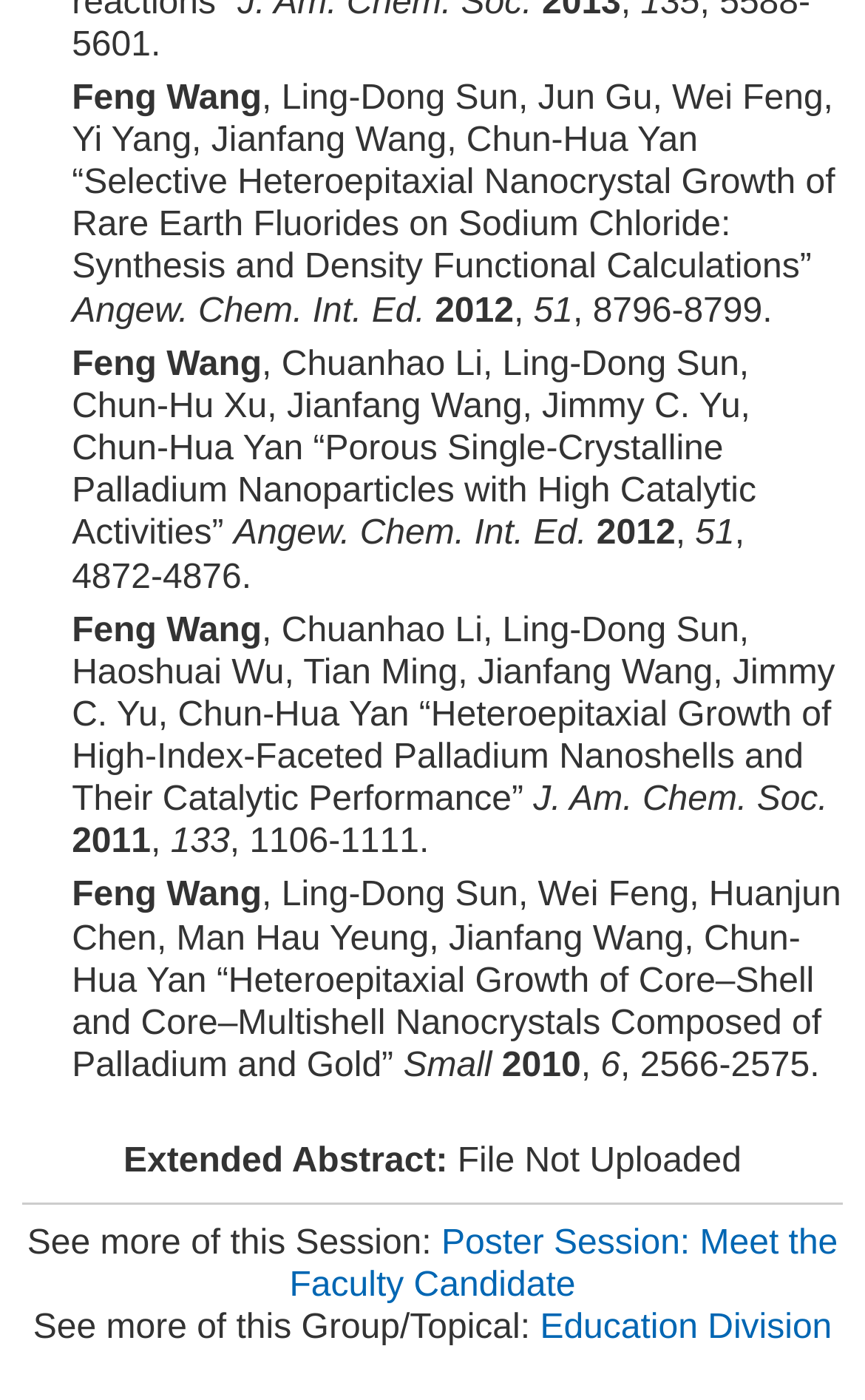Look at the image and give a detailed response to the following question: What is the journal name of the first publication?

I looked at the first publication entry and found the journal name 'Angew. Chem. Int. Ed.' next to the year '2012'.